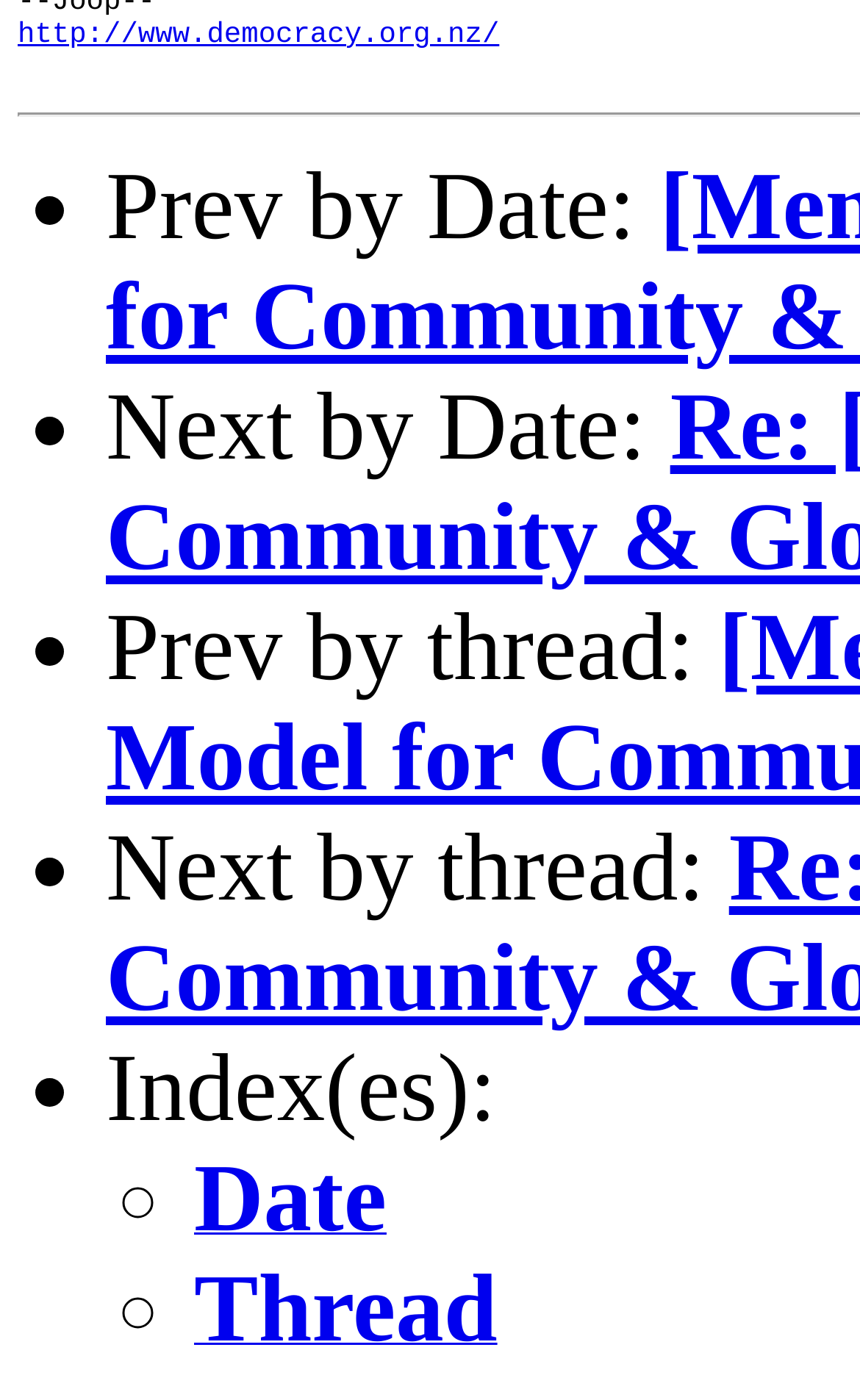Please provide a brief answer to the following inquiry using a single word or phrase:
What are the two options for indexing?

Date and Thread